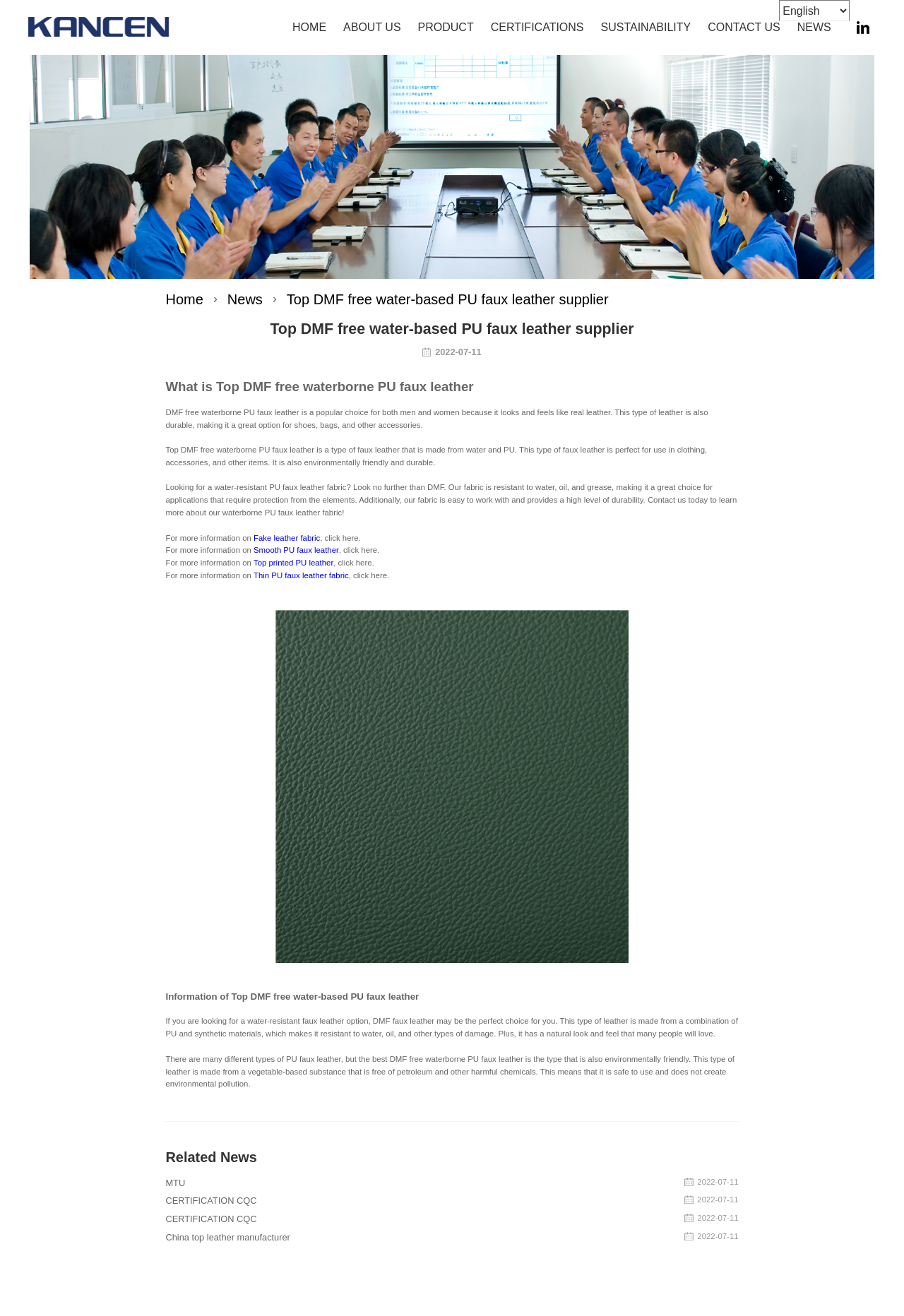Locate the bounding box coordinates of the clickable element to fulfill the following instruction: "Click Smooth PU faux leather". Provide the coordinates as four float numbers between 0 and 1 in the format [left, top, right, bottom].

[0.28, 0.414, 0.375, 0.423]